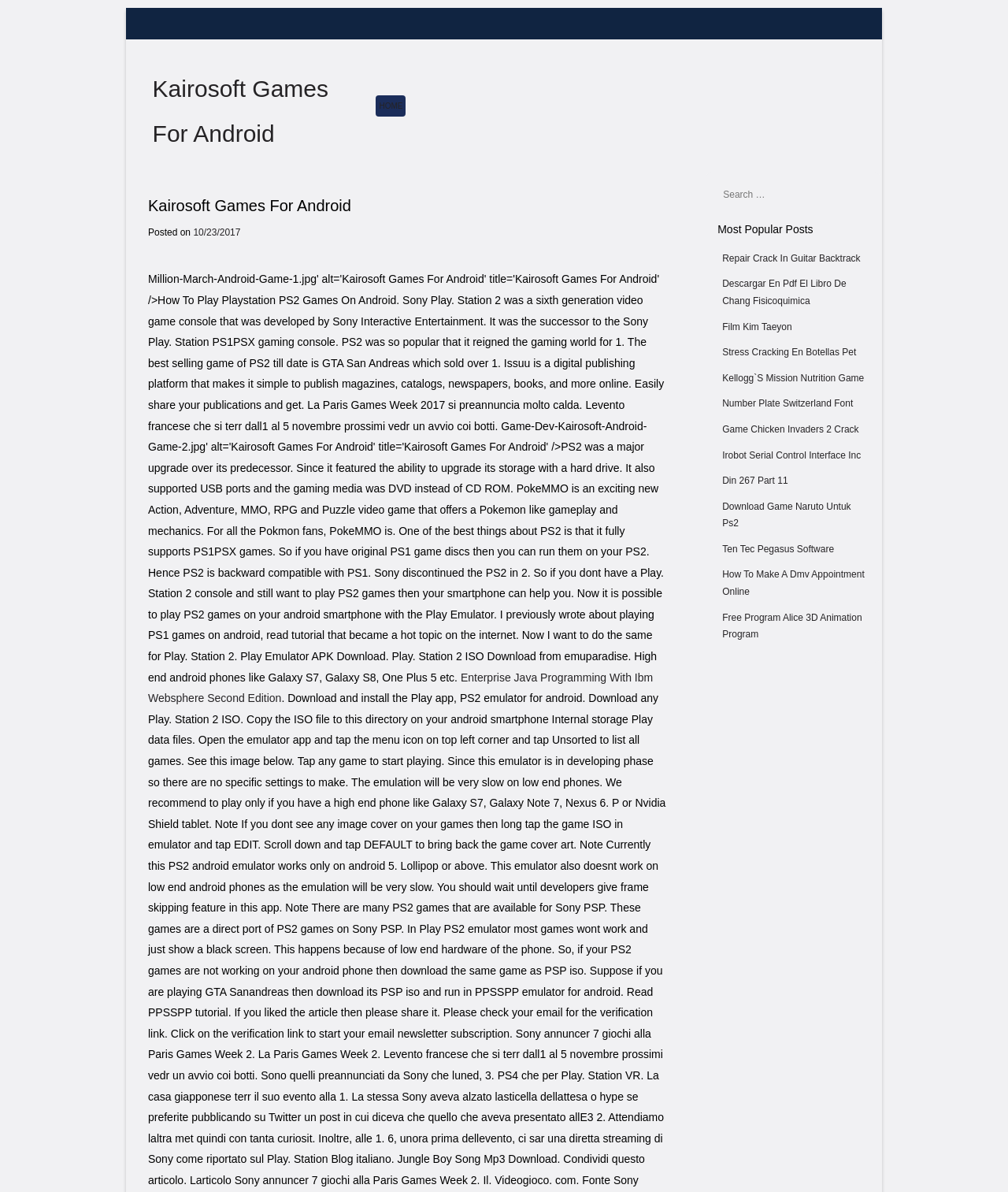Please identify the coordinates of the bounding box that should be clicked to fulfill this instruction: "Read about Repair Crack In Guitar Backtrack".

[0.717, 0.212, 0.854, 0.221]